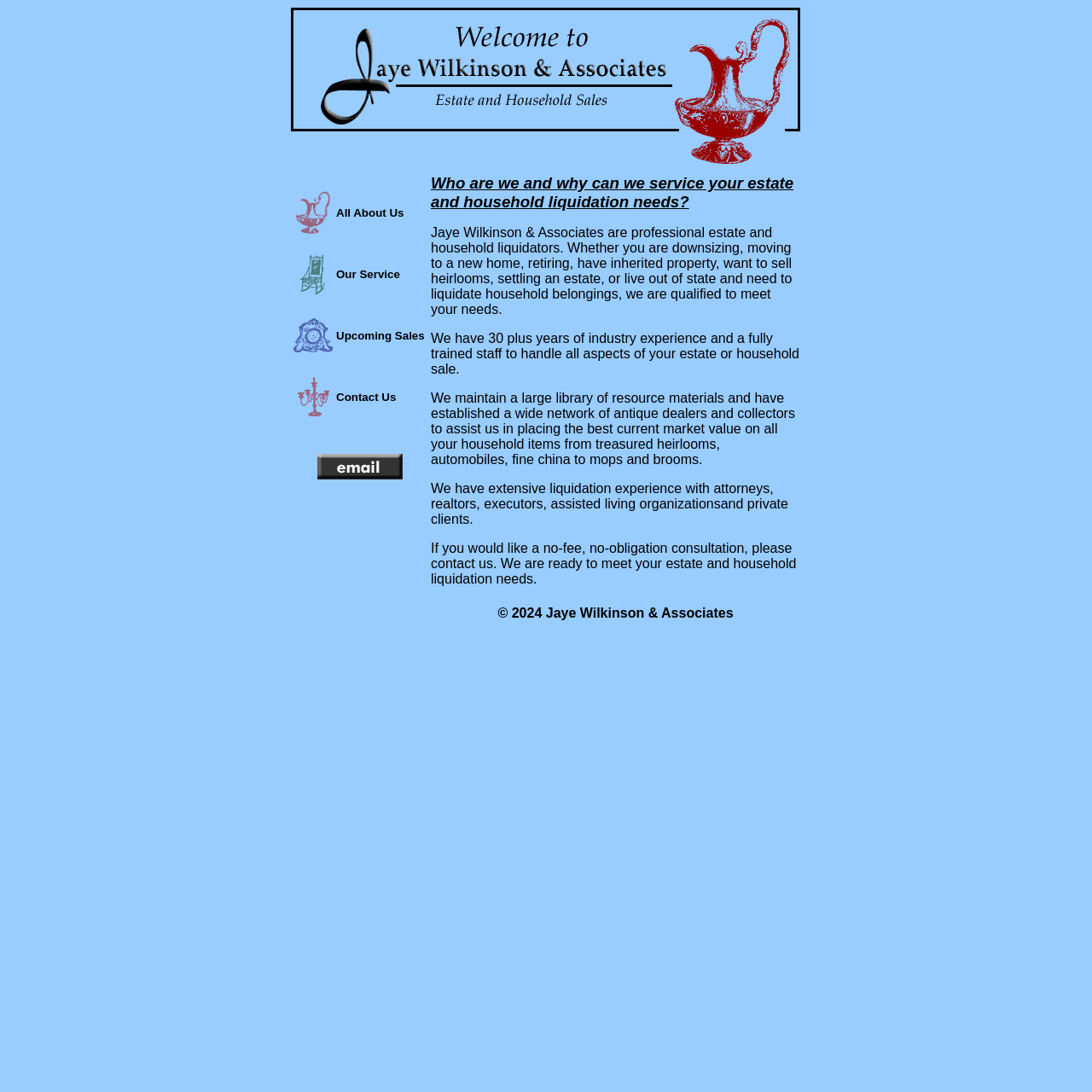Identify the bounding box coordinates of the specific part of the webpage to click to complete this instruction: "Click on the 'Our Service' link".

[0.308, 0.245, 0.366, 0.257]